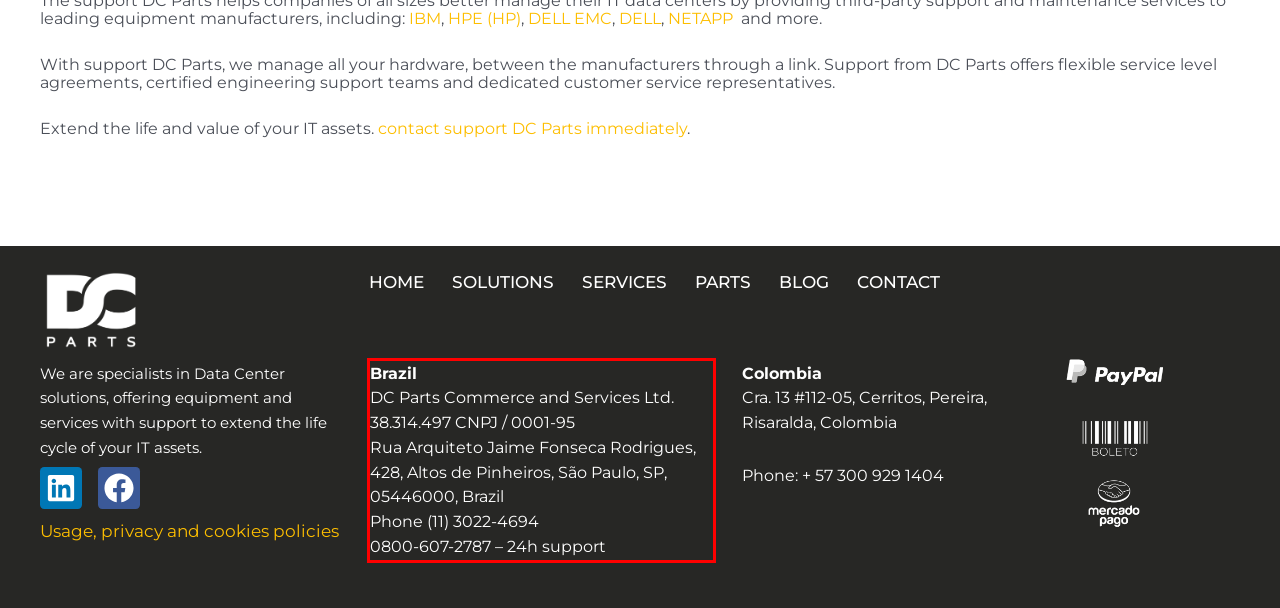You are looking at a screenshot of a webpage with a red rectangle bounding box. Use OCR to identify and extract the text content found inside this red bounding box.

Brazil DC Parts Commerce and Services Ltd. 38.314.497 CNPJ / 0001-95 Rua Arquiteto Jaime Fonseca Rodrigues, 428, Altos de Pinheiros, São Paulo, SP, 05446000, Brazil Phone (11) 3022-4694 0800-607-2787 – 24h support